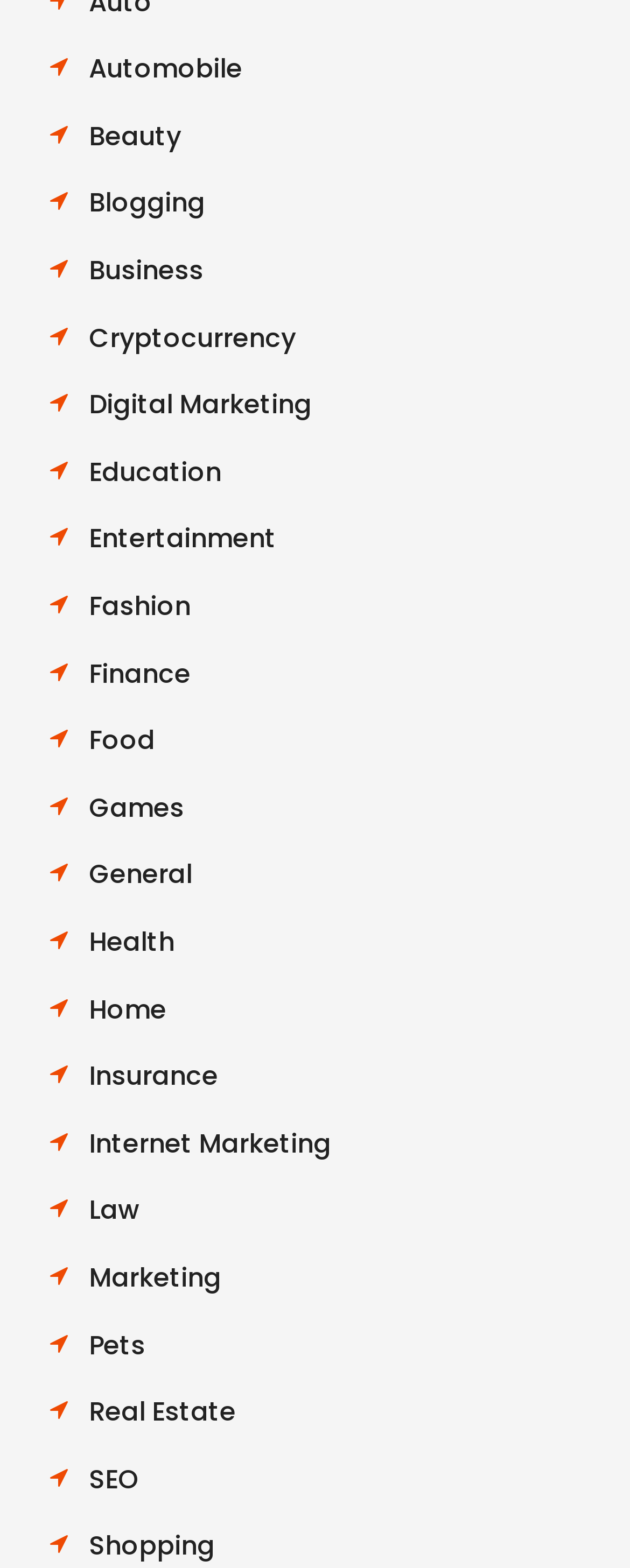What category is 'Automobile' under?
Examine the screenshot and reply with a single word or phrase.

Link